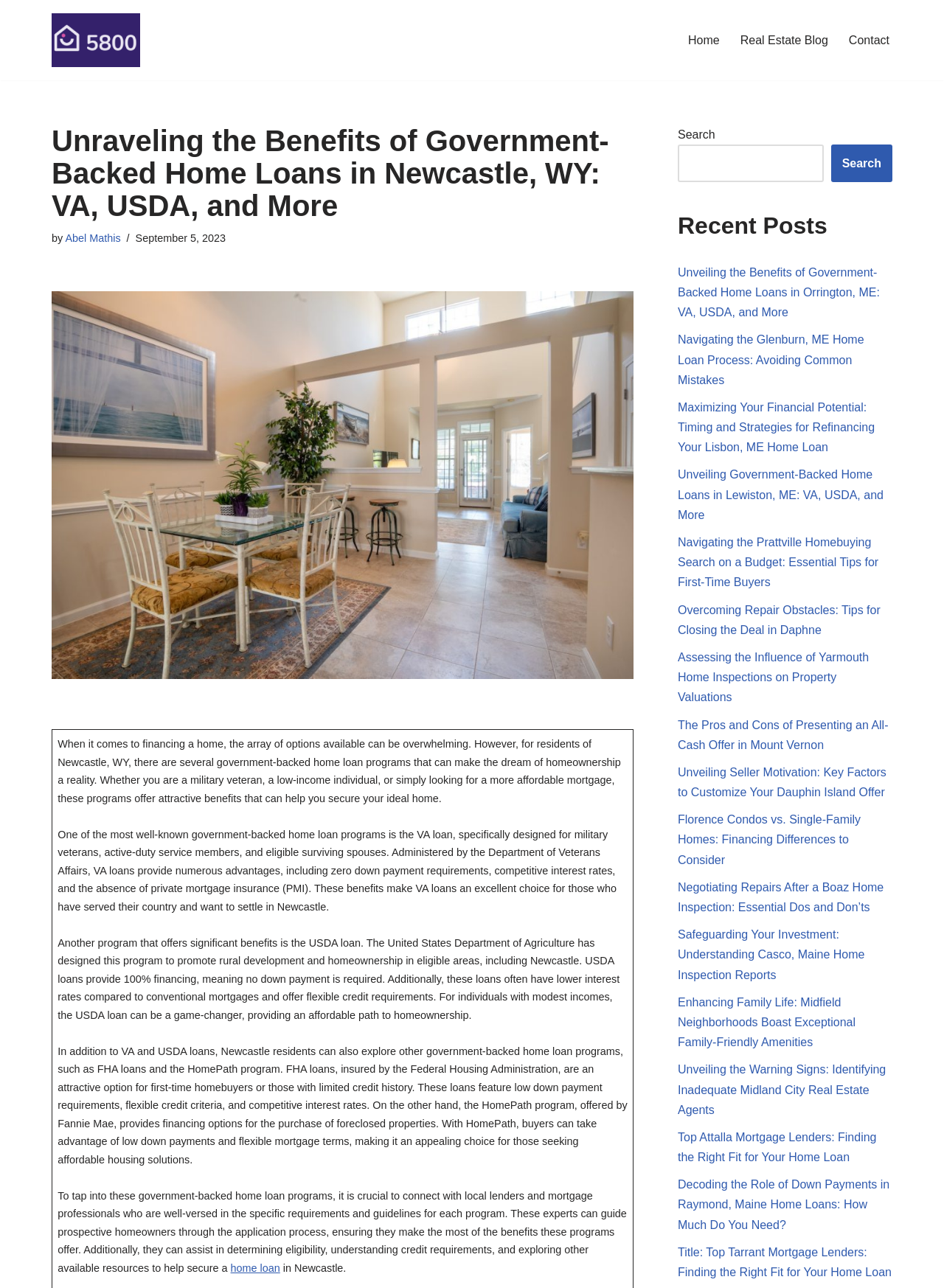Using the information in the image, could you please answer the following question in detail:
Who is the author of the article?

The author of the article is Abel Mathis, as indicated by the link 'Abel Mathis' next to the text 'by' in the article header.